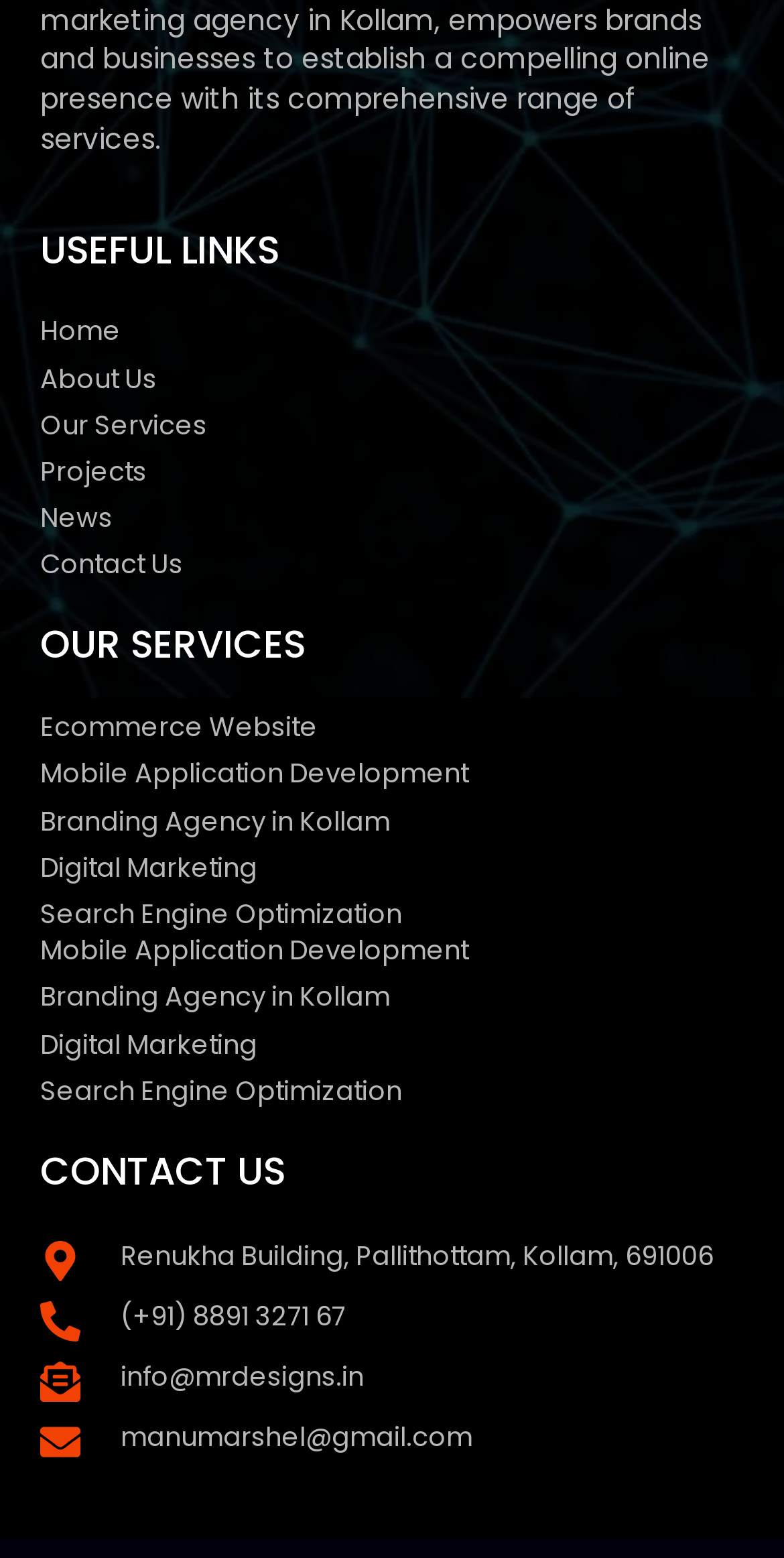Refer to the image and answer the question with as much detail as possible: What is the company's phone number?

I found the contact information section of the webpage, which includes the company's phone number. The phone number is '(+91) 8891 3271 67'.